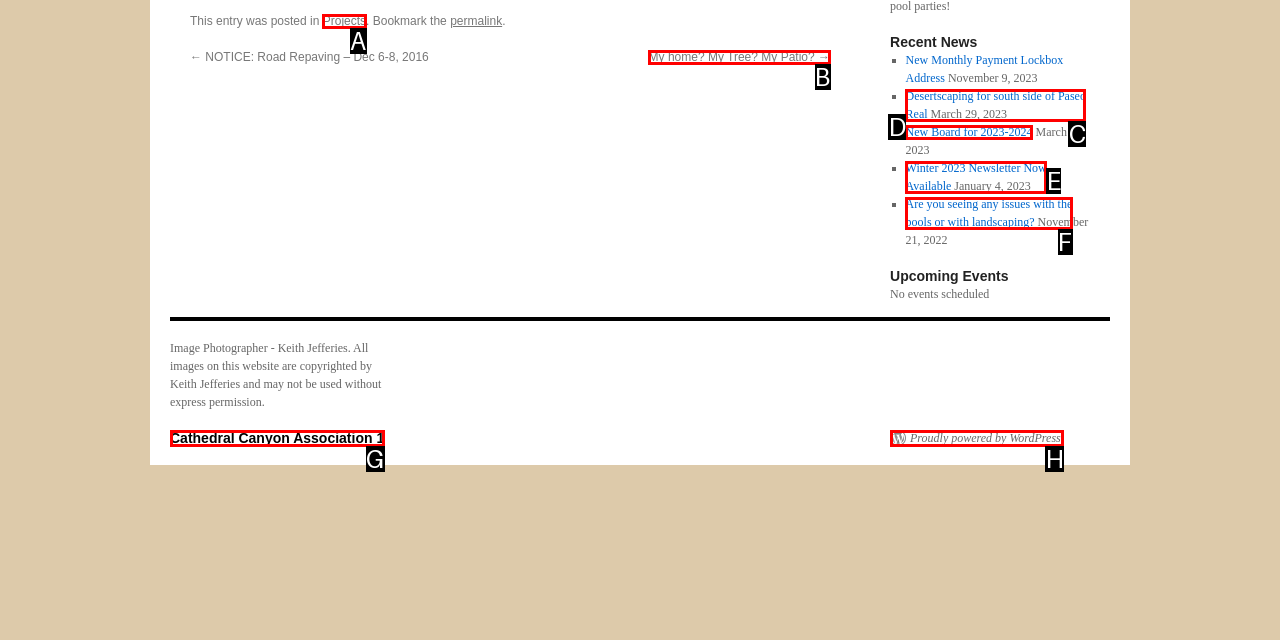Point out the option that aligns with the description: Cathedral Canyon Association 1
Provide the letter of the corresponding choice directly.

G